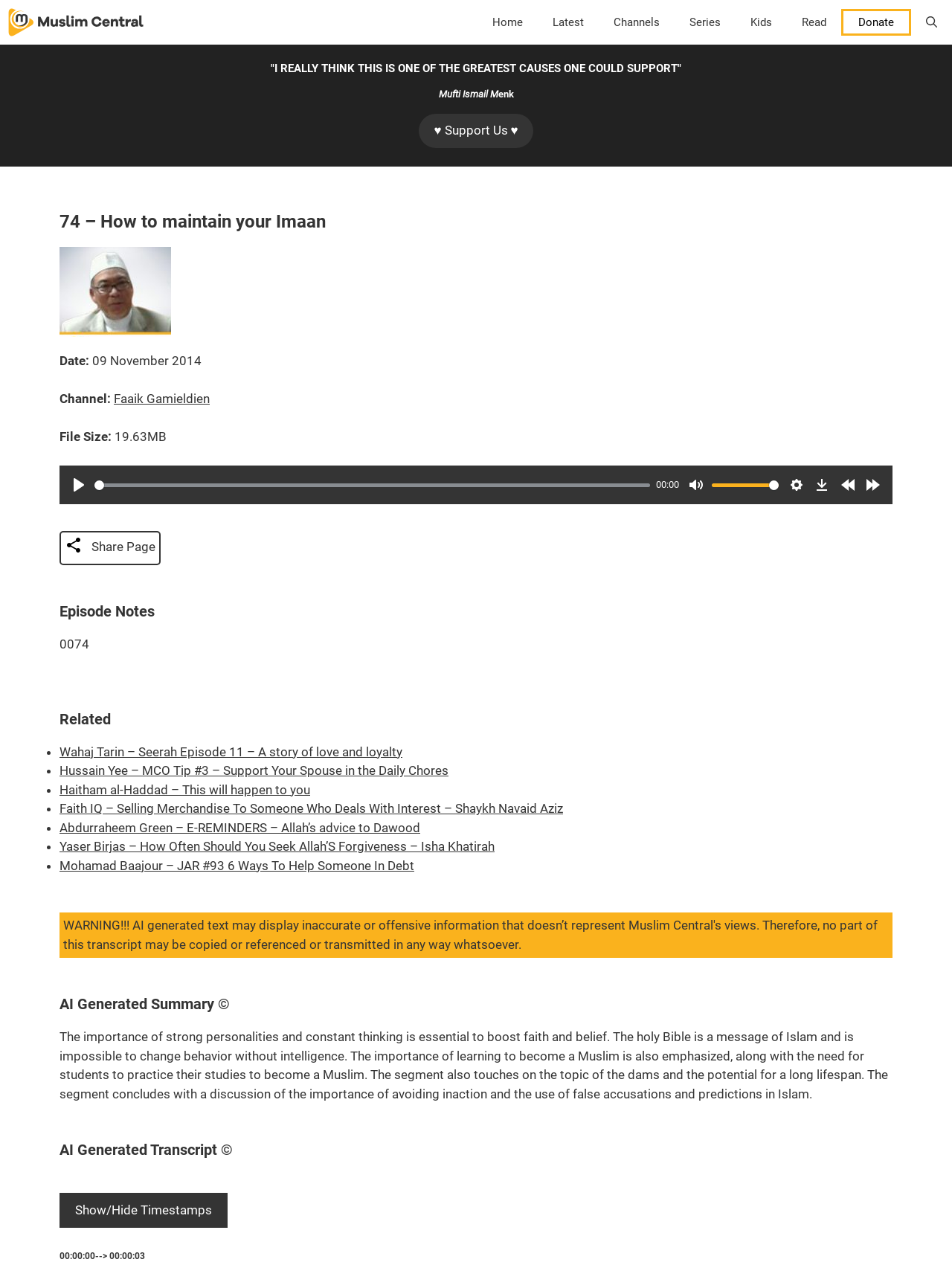Offer an in-depth caption of the entire webpage.

This webpage is about an audio lecture by Faaik Gamieldien, titled "How to maintain your Imaan". At the top, there is a navigation bar with links to "Home", "Latest", "Channels", "Series", "Kids", "Read", and "Donate". On the right side of the navigation bar, there is a search bar and a link to "Muslim Central".

Below the navigation bar, there is a heading that reads, "'I REALLY THINK THIS IS ONE OF THE GREATEST CAUSES ONE COULD SUPPORT'", followed by another heading that reads, "Mufti Ismail Menk". 

On the left side of the page, there is a section with the title "74 – How to maintain your Imaan" and an image of Faaik Gamieldien. Below the title, there is information about the lecture, including the date, channel, and file size. There are also buttons to play, rewind, and forward the audio, as well as a slider to adjust the volume.

To the right of the lecture information, there is a section with a heading that reads, "Episode Notes", followed by a section with a heading that reads, "Related". The "Related" section contains a list of links to other audio lectures.

At the bottom of the page, there is a section with a heading that reads, "AI Generated Summary ©", which summarizes the content of the lecture. Below the summary, there is a section with a heading that reads, "AI Generated Transcript ©", which contains a transcript of the lecture.